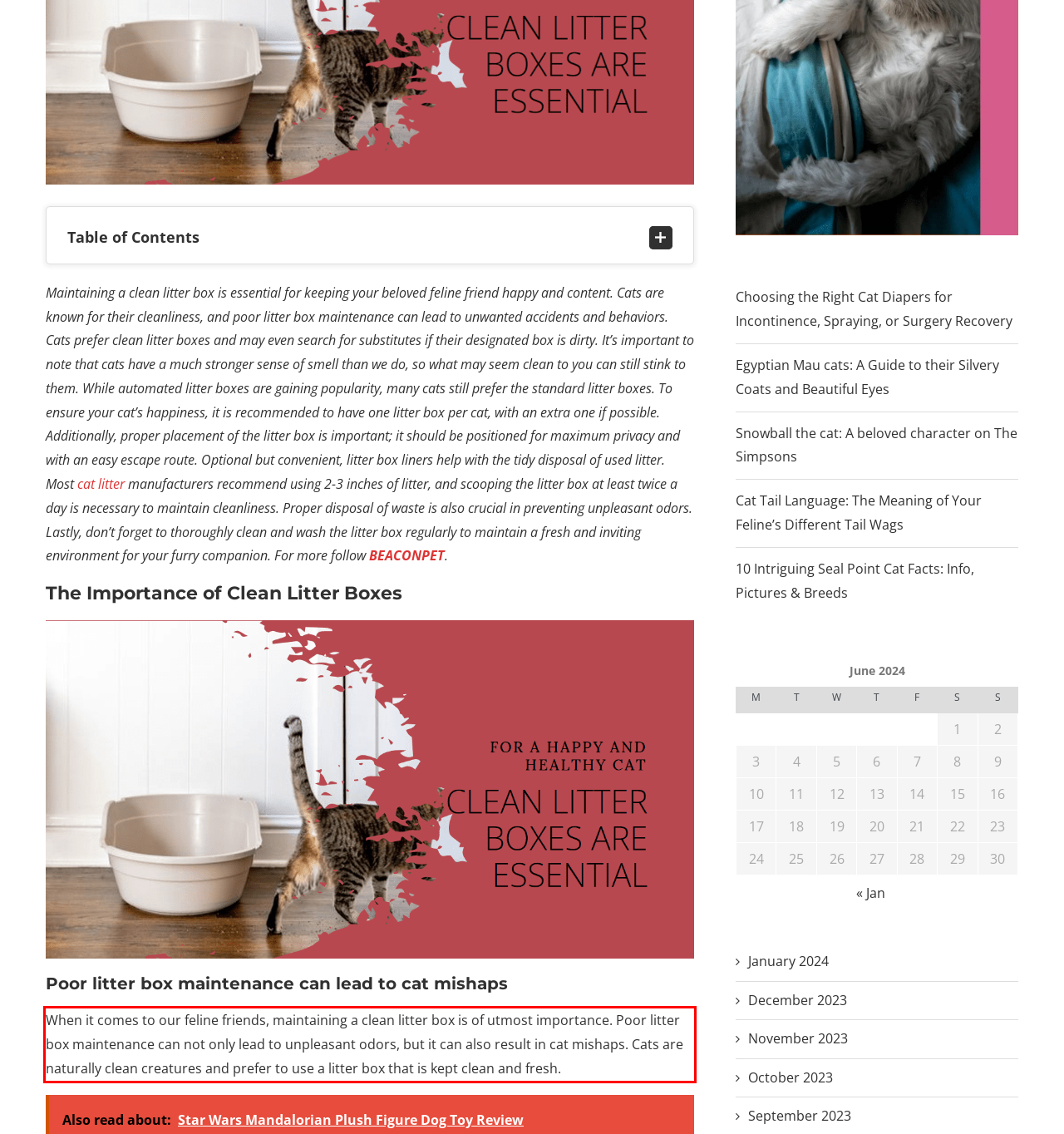Please perform OCR on the text content within the red bounding box that is highlighted in the provided webpage screenshot.

When it comes to our feline friends, maintaining a clean litter box is of utmost importance. Poor litter box maintenance can not only lead to unpleasant odors, but it can also result in cat mishaps. Cats are naturally clean creatures and prefer to use a litter box that is kept clean and fresh.